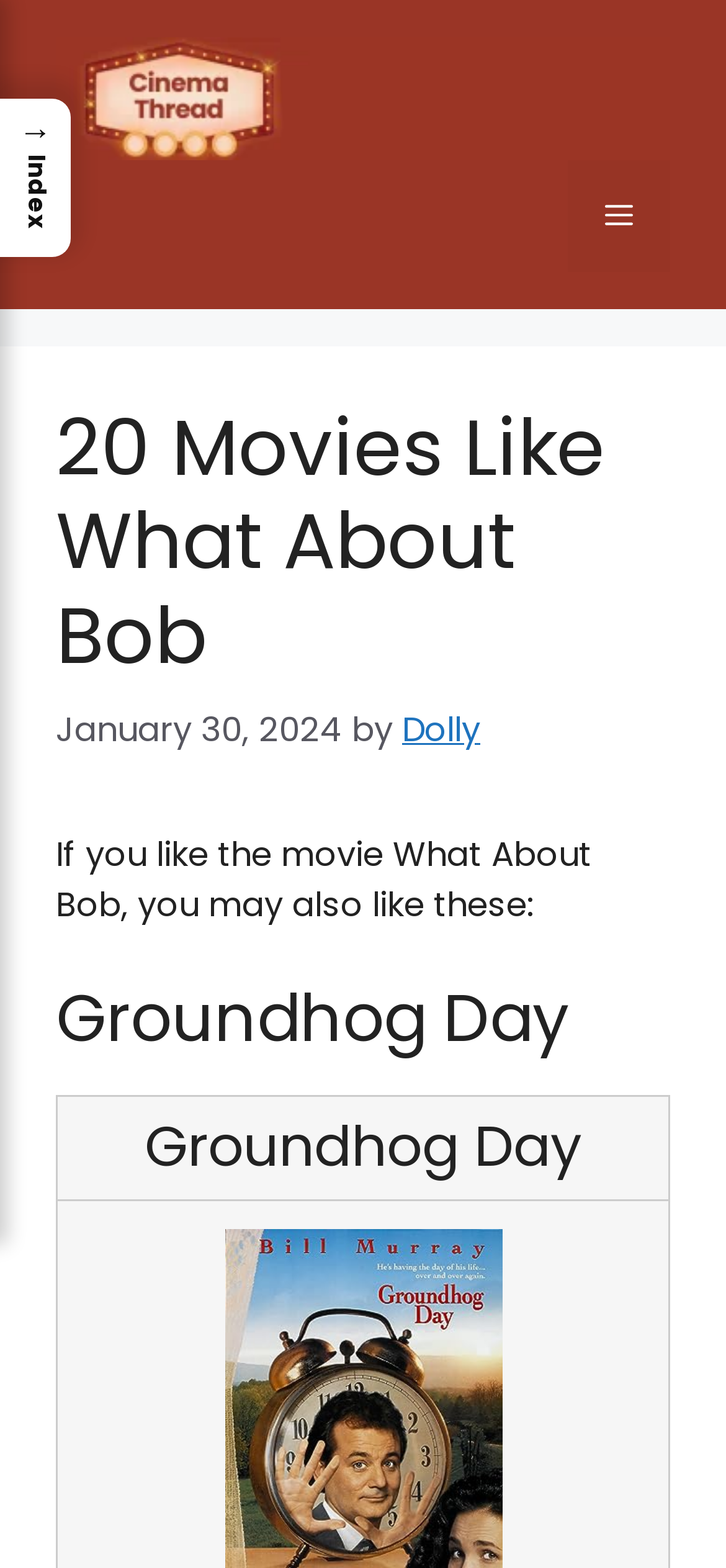What is the first movie recommended? Look at the image and give a one-word or short phrase answer.

Groundhog Day